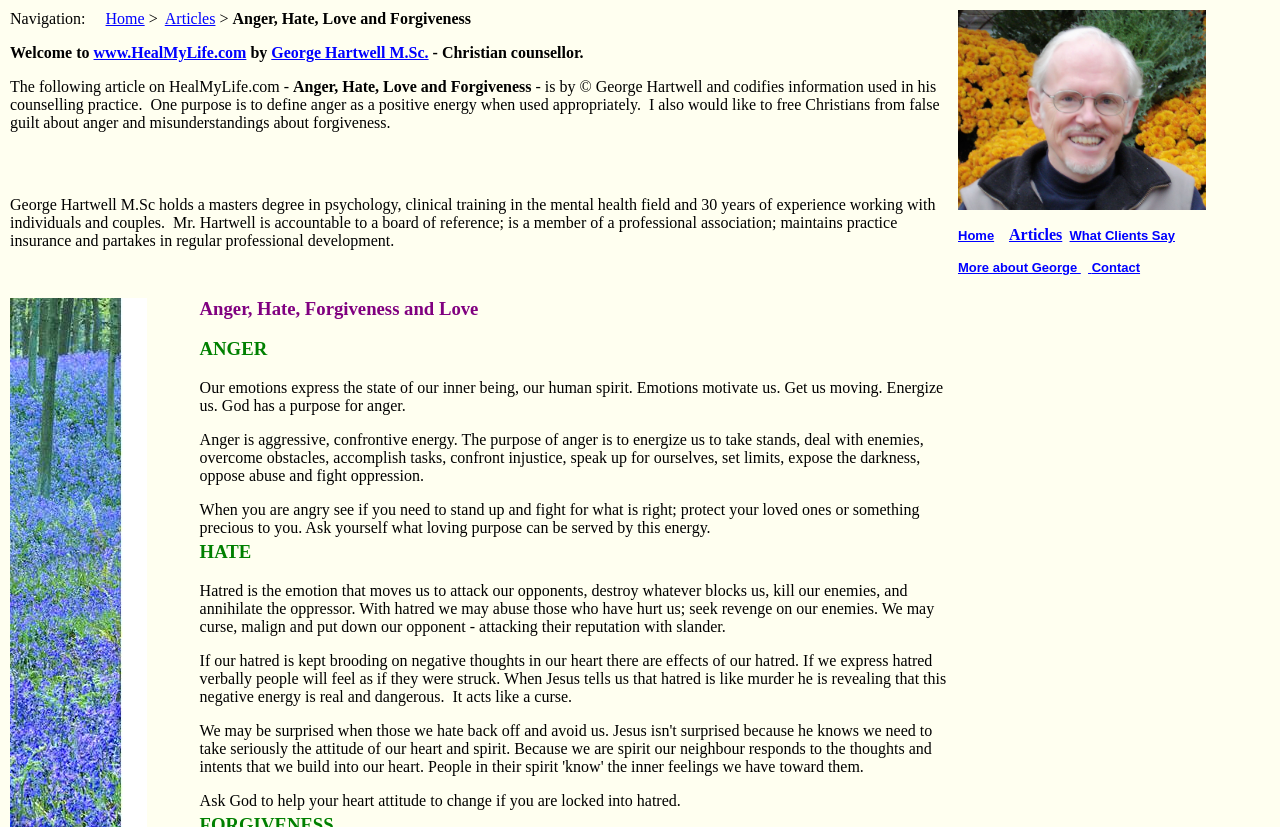Pinpoint the bounding box coordinates of the clickable area needed to execute the instruction: "Click on the 'Contact' link". The coordinates should be specified as four float numbers between 0 and 1, i.e., [left, top, right, bottom].

[0.853, 0.314, 0.891, 0.333]